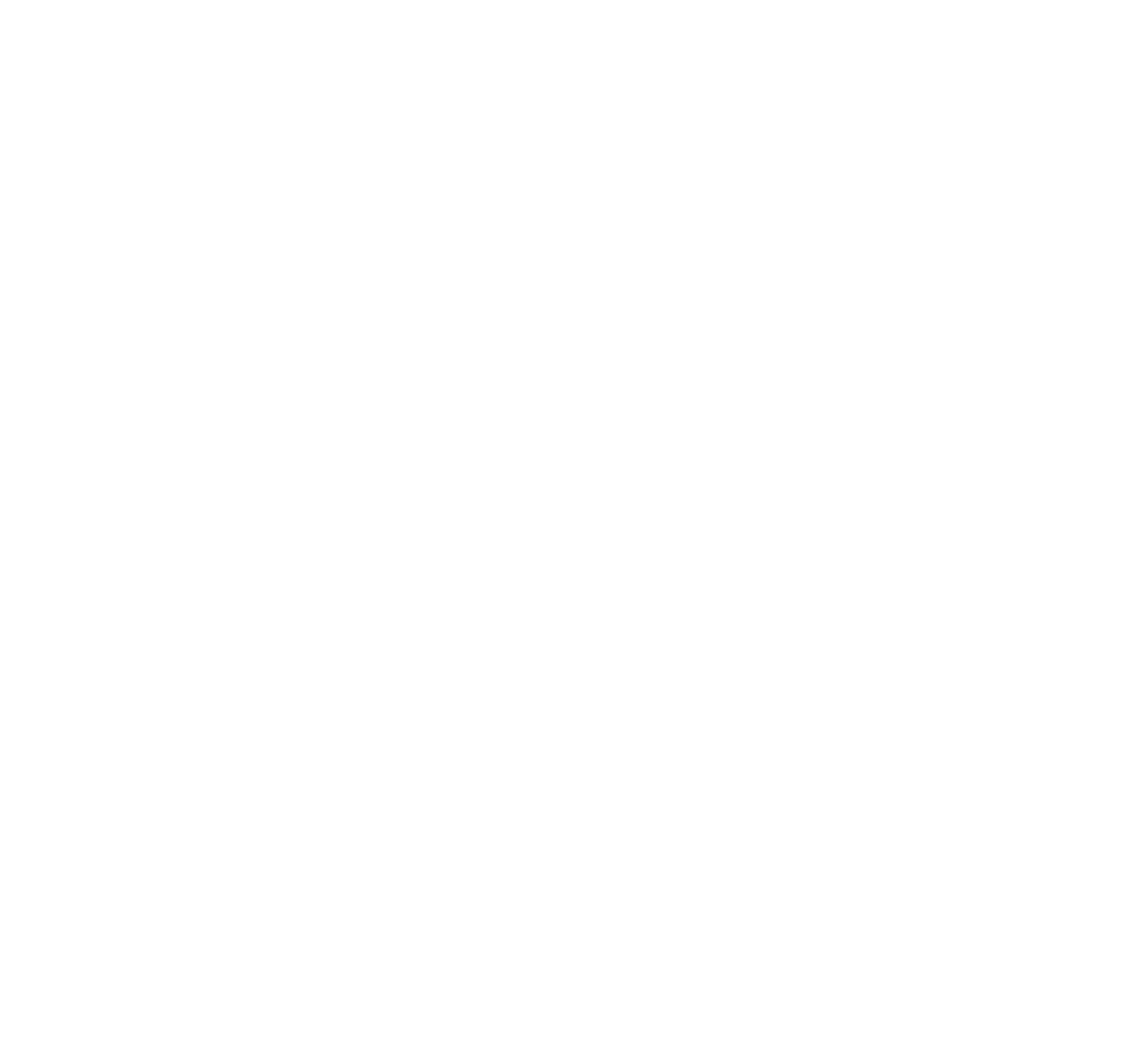Answer briefly with one word or phrase:
What is the job title of Volker Junge?

PARTNER